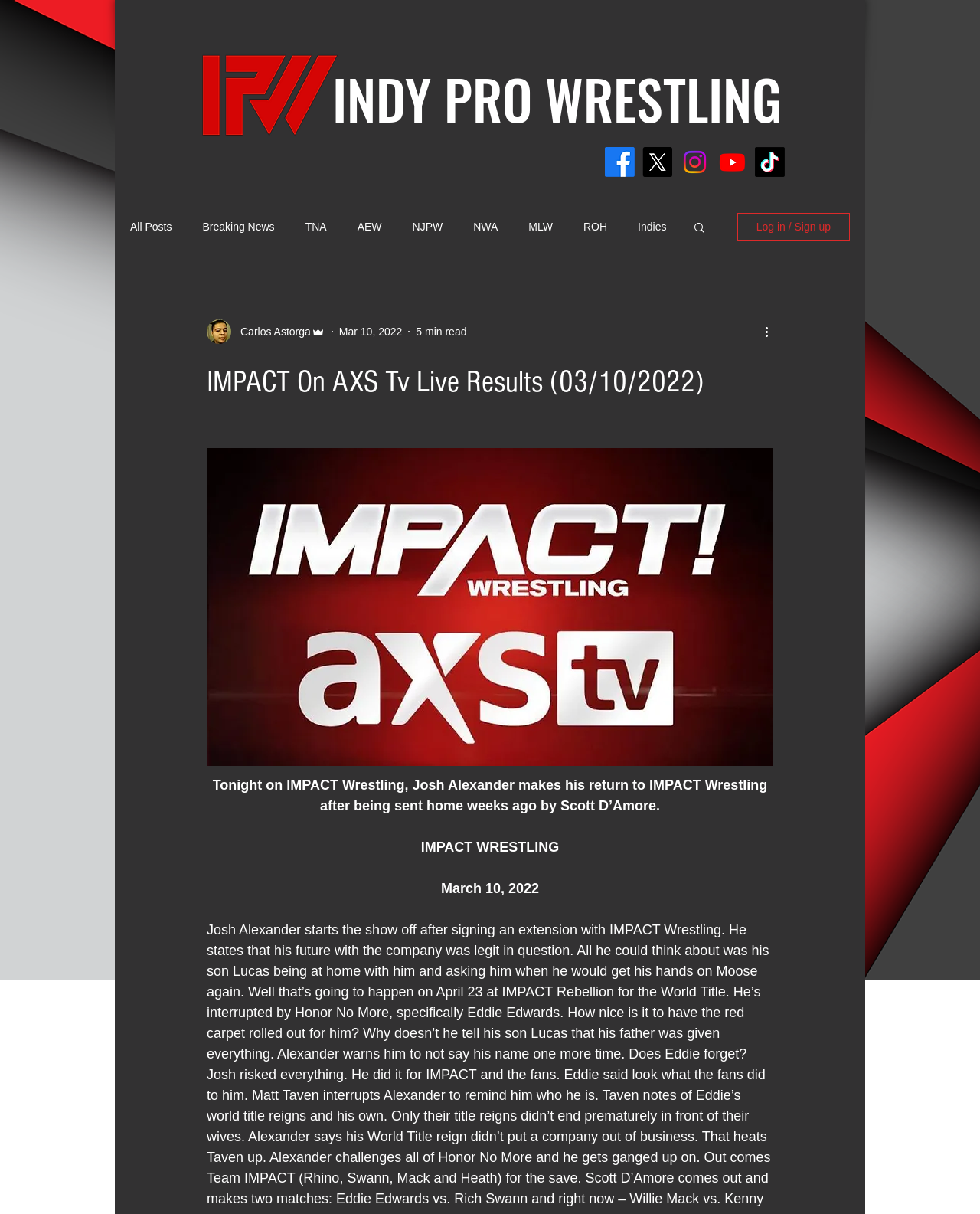Please reply to the following question with a single word or a short phrase:
What is the main topic of this article?

IMPACT Wrestling